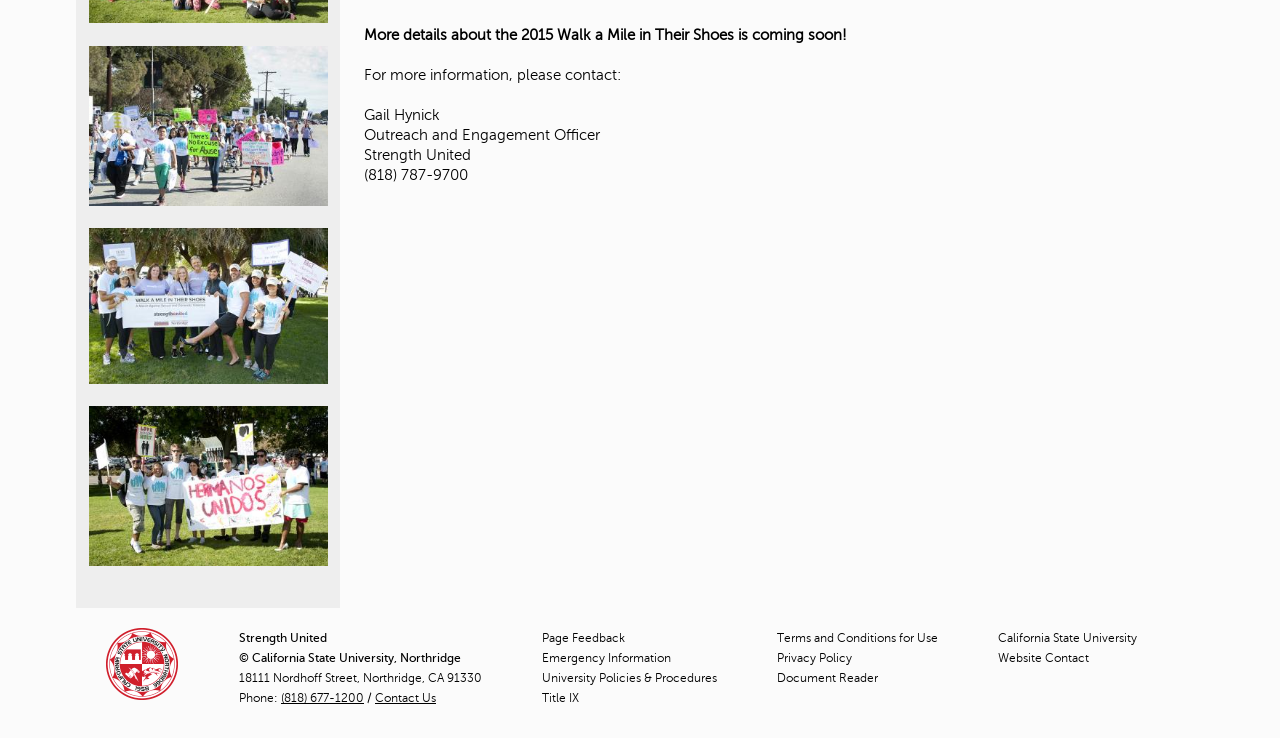Provide the bounding box coordinates of the HTML element described by the text: "California State University".

[0.78, 0.855, 0.888, 0.874]